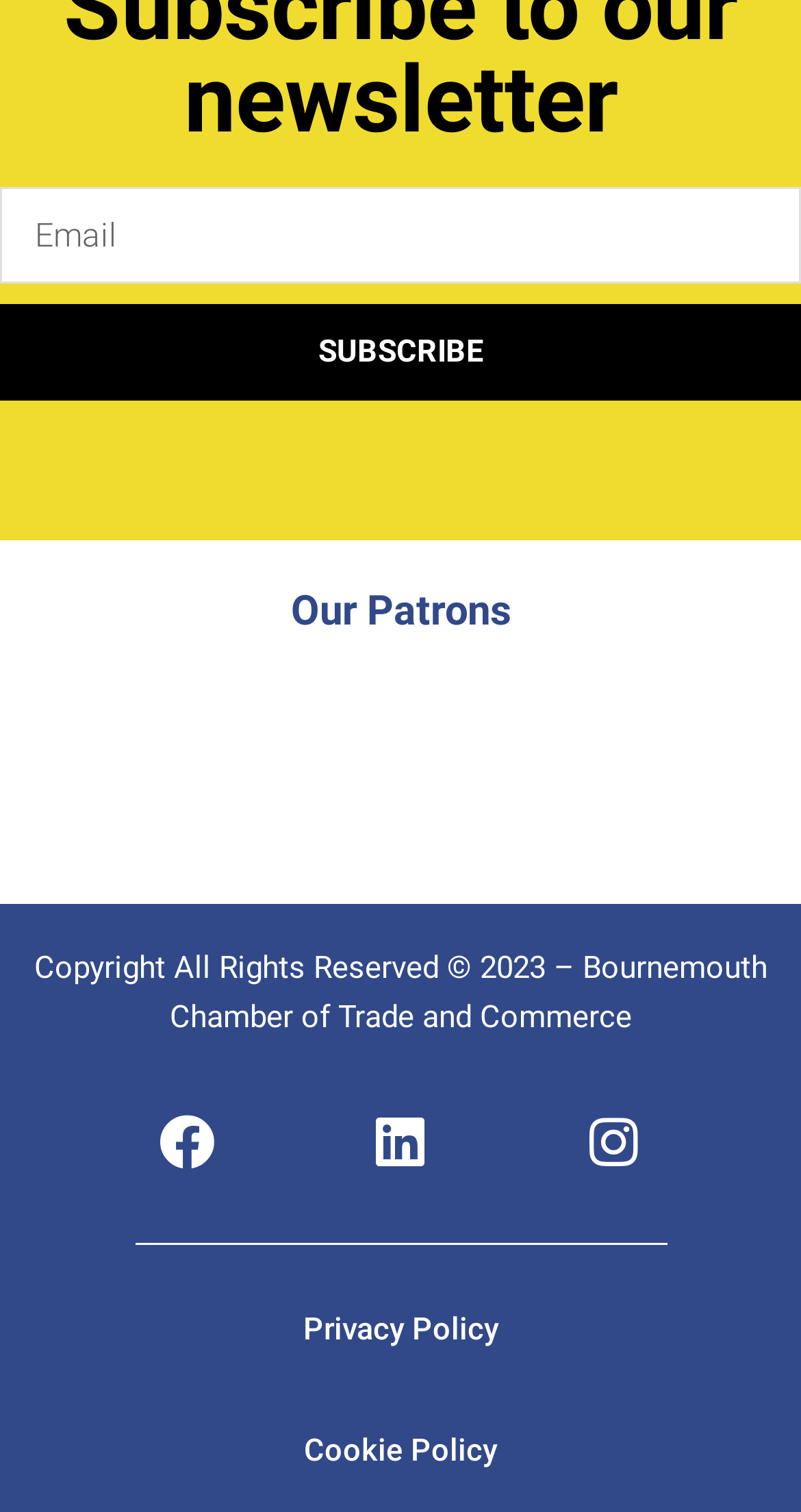Calculate the bounding box coordinates for the UI element based on the following description: "Instagram". Ensure the coordinates are four float numbers between 0 and 1, i.e., [left, top, right, bottom].

[0.697, 0.719, 0.836, 0.792]